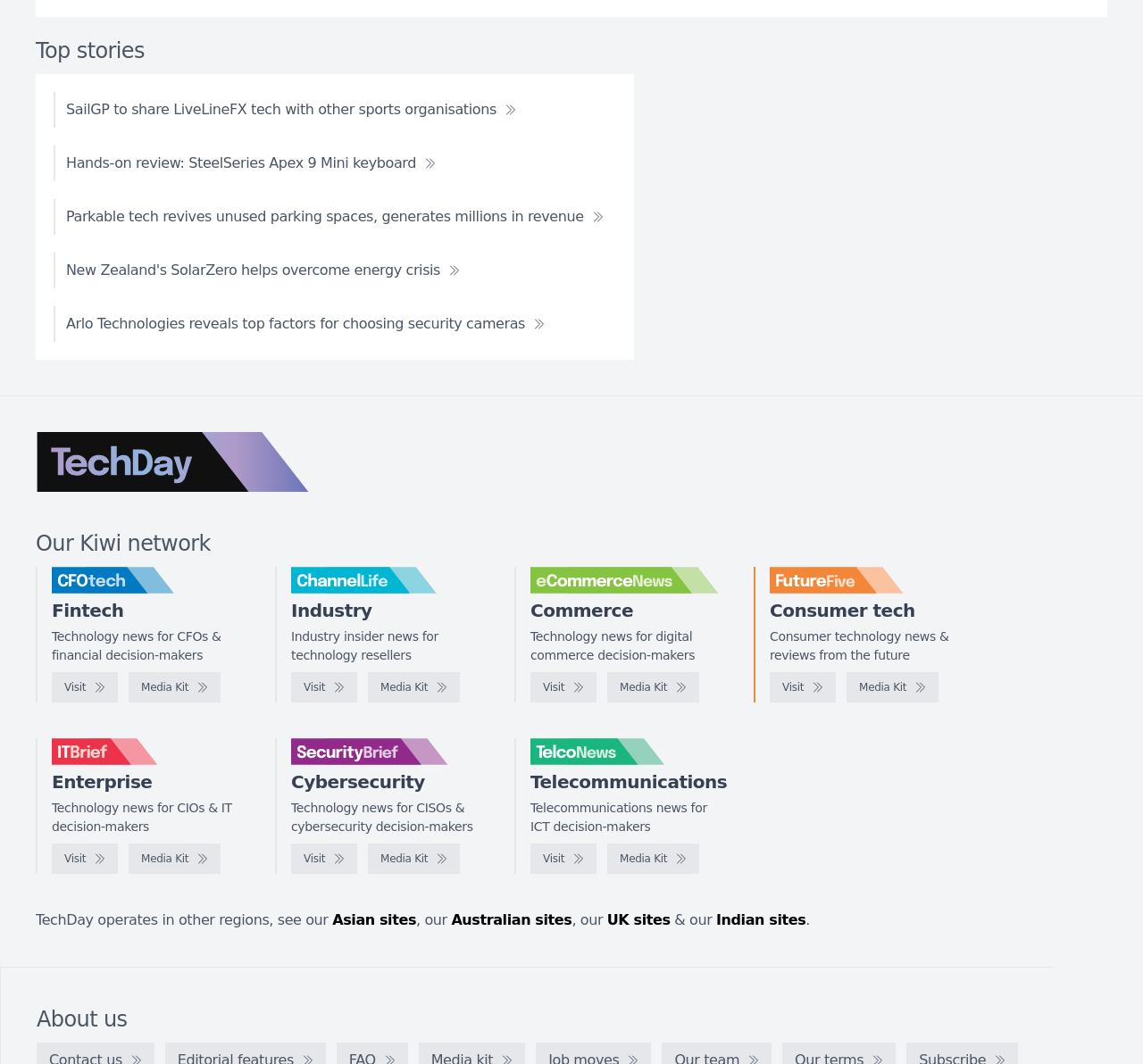What is the purpose of the 'Visit' links on this webpage? Using the information from the screenshot, answer with a single word or phrase.

To visit other websites